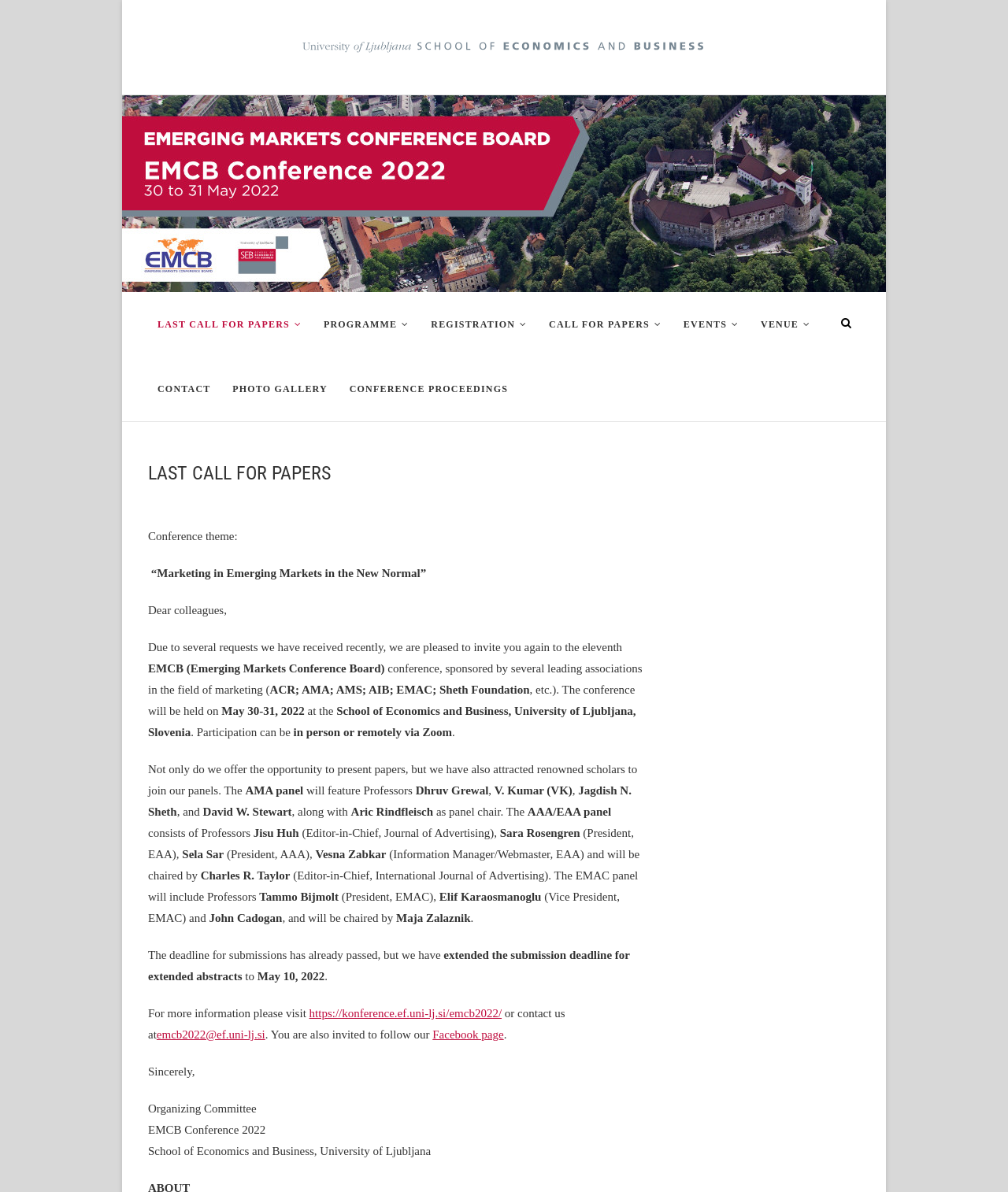Reply to the question below using a single word or brief phrase:
What is the email address for contact?

emcb2022@ef.uni-lj.si